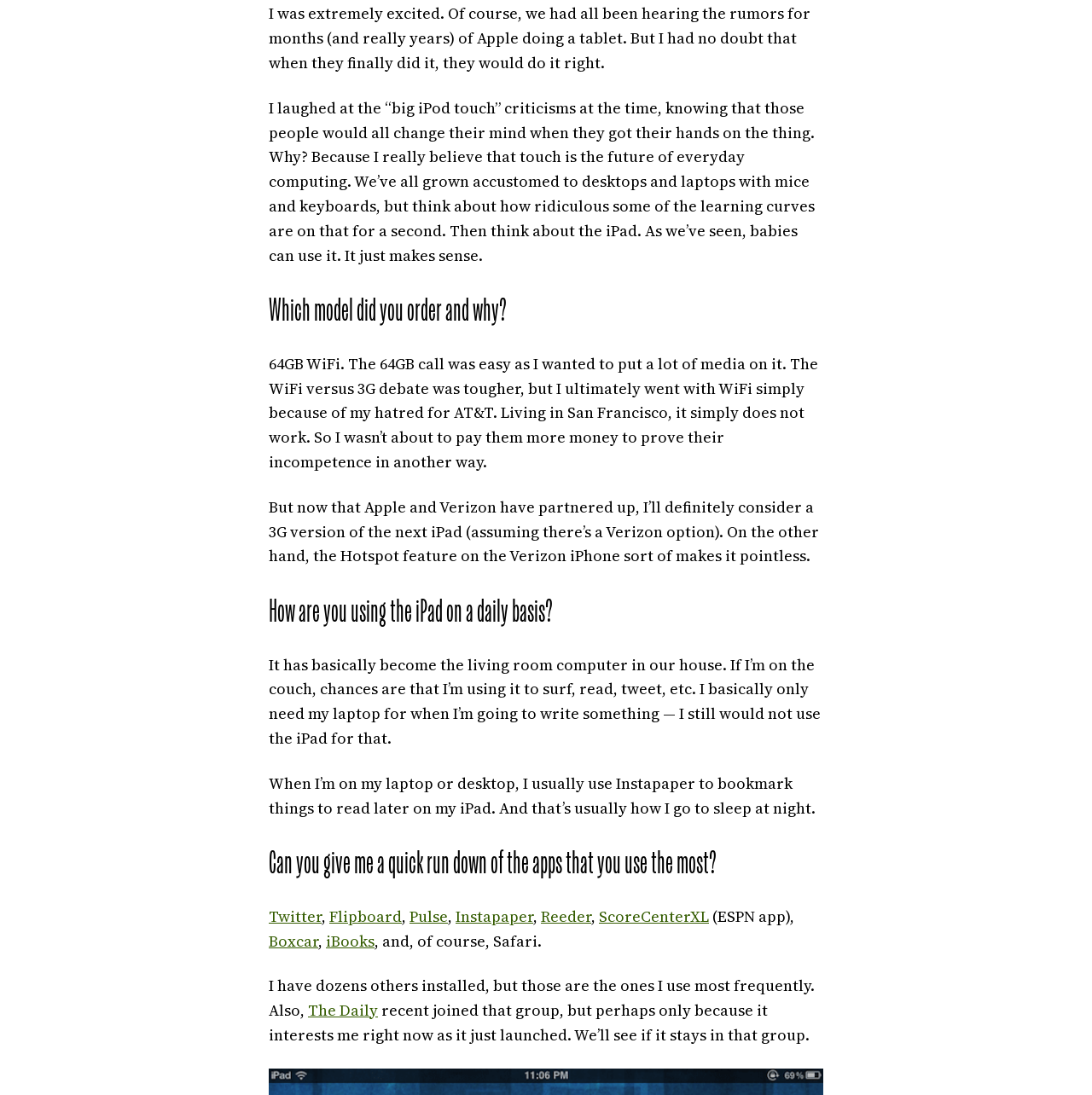Determine the bounding box coordinates of the clickable element necessary to fulfill the instruction: "Read Pulse". Provide the coordinates as four float numbers within the 0 to 1 range, i.e., [left, top, right, bottom].

[0.375, 0.827, 0.41, 0.846]